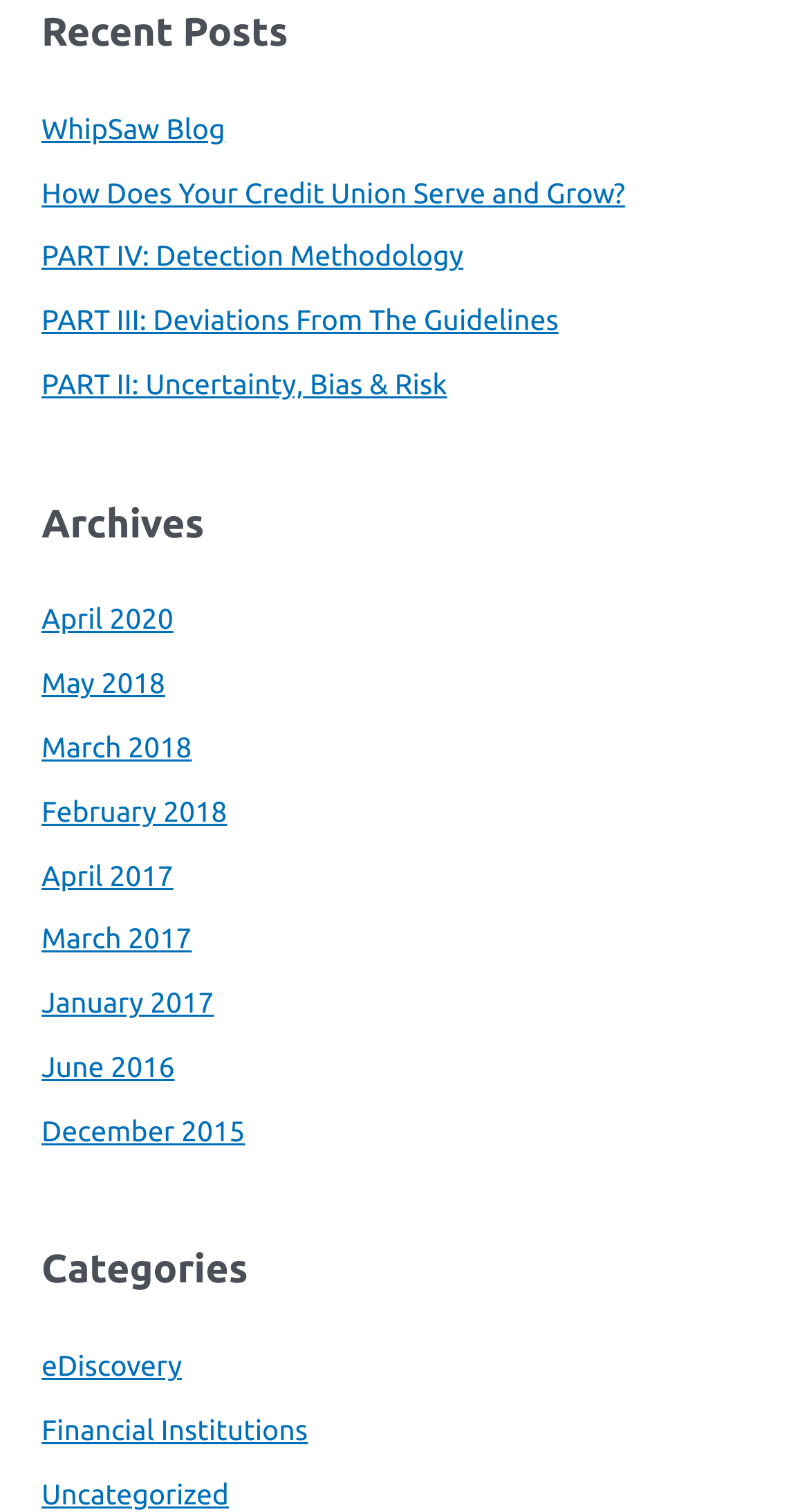Specify the bounding box coordinates of the area that needs to be clicked to achieve the following instruction: "read PART IV: Detection Methodology".

[0.051, 0.158, 0.573, 0.18]